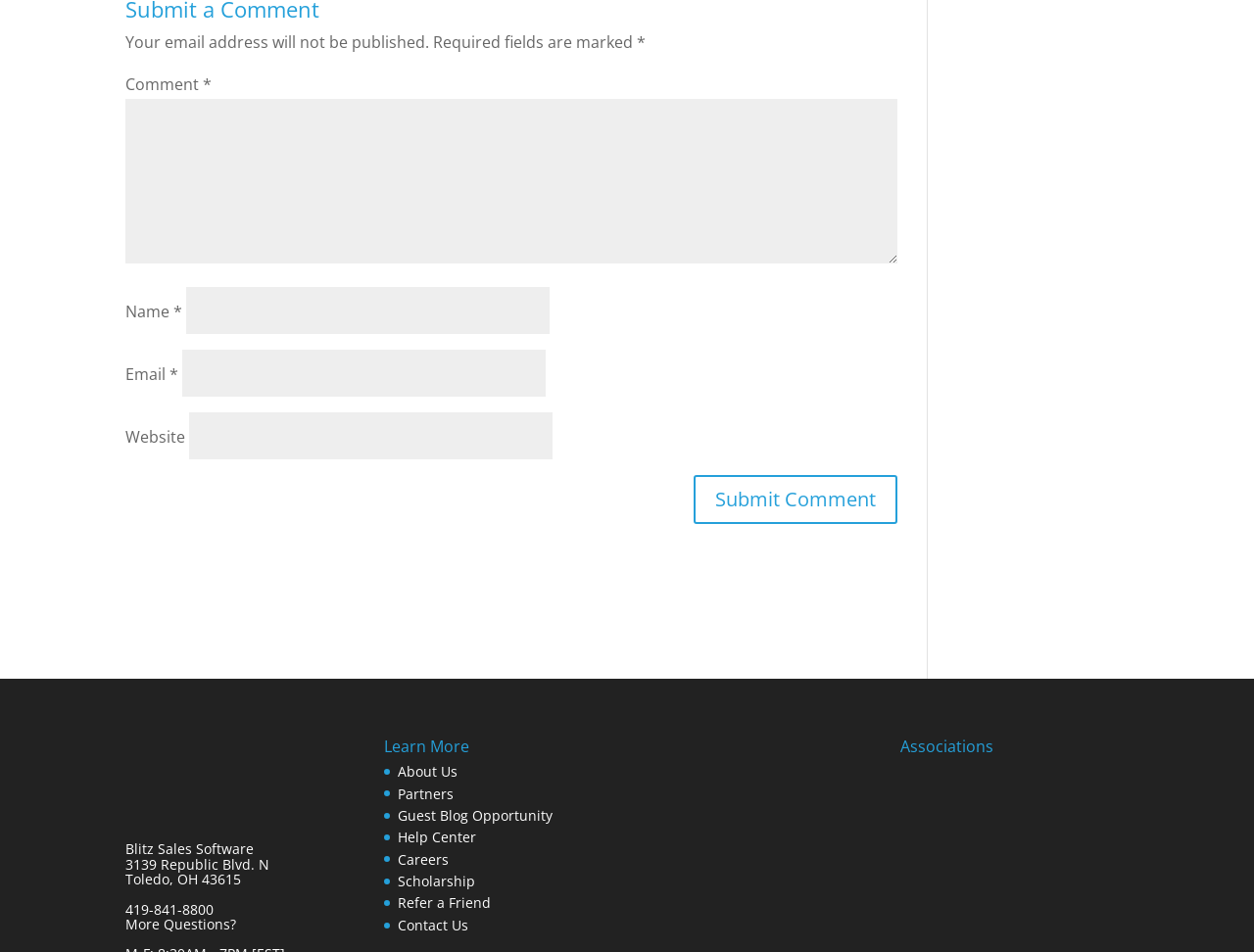Determine the bounding box coordinates for the element that should be clicked to follow this instruction: "Input your email". The coordinates should be given as four float numbers between 0 and 1, in the format [left, top, right, bottom].

[0.145, 0.367, 0.435, 0.416]